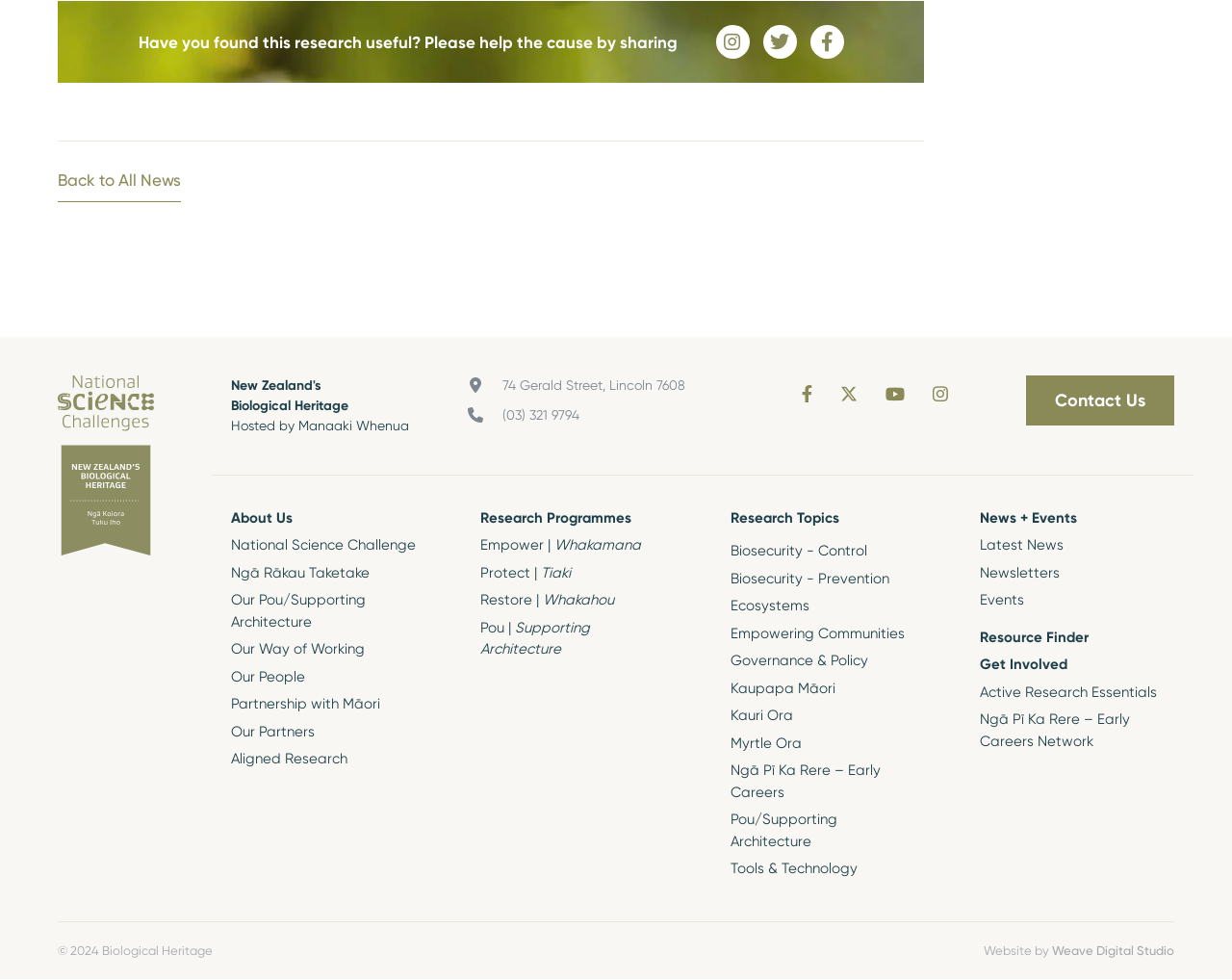What is the copyright year of the website? Please answer the question using a single word or phrase based on the image.

2024